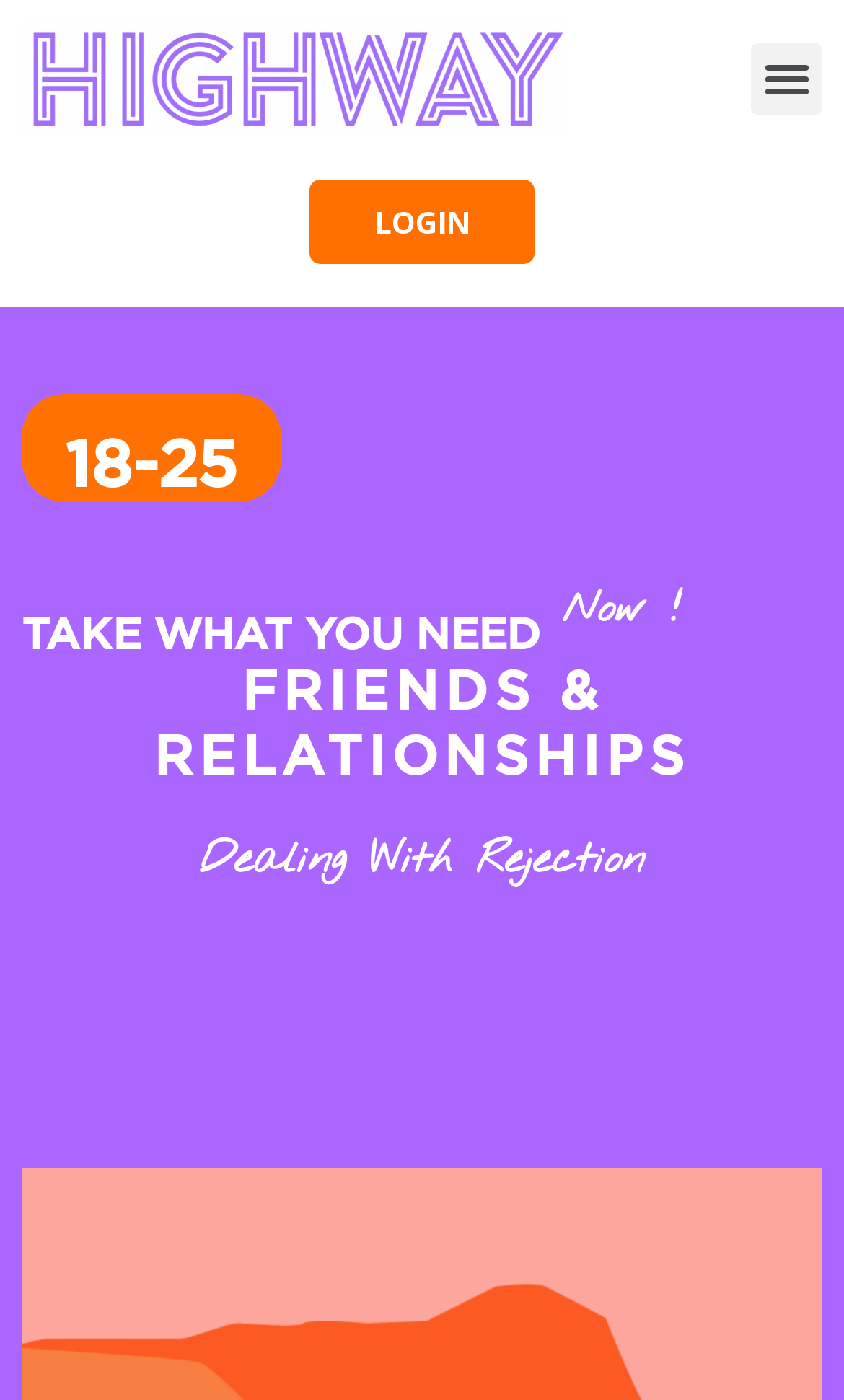Bounding box coordinates must be specified in the format (top-left x, top-left y, bottom-right x, bottom-right y). All values should be floating point numbers between 0 and 1. What are the bounding box coordinates of the UI element described as: Menu

[0.89, 0.031, 0.974, 0.082]